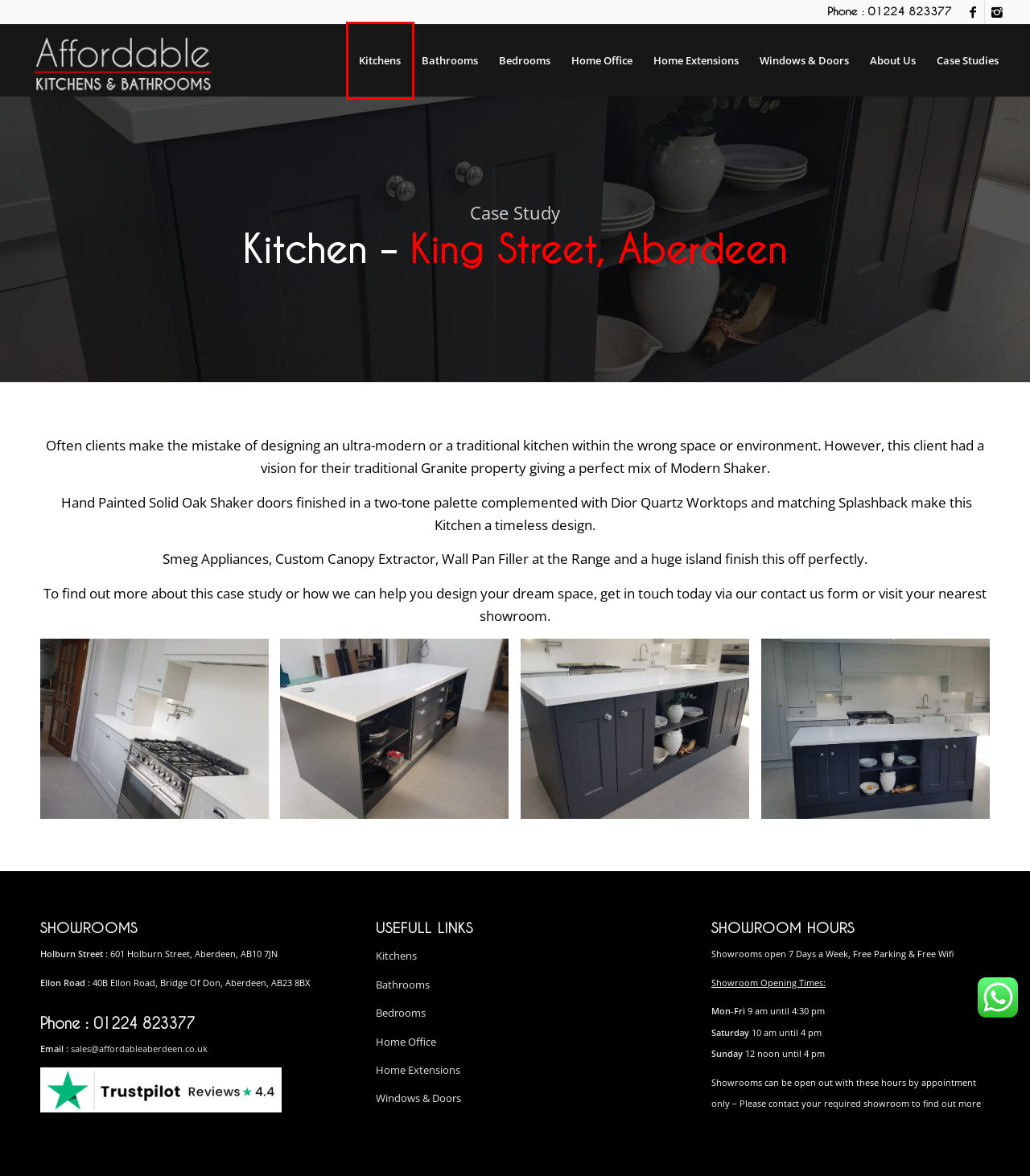Please examine the screenshot provided, which contains a red bounding box around a UI element. Select the webpage description that most accurately describes the new page displayed after clicking the highlighted element. Here are the candidates:
A. Affordable Kitchens & Bathroom Ltd.
B. Windows & Doors – Affordable Kitchens & Bathroom Ltd.
C. Home Office – Affordable Kitchens & Bathroom Ltd.
D. Home Extensions – Affordable Kitchens & Bathroom Ltd.
E. Kitchens – Affordable Kitchens & Bathroom Ltd.
F. Bedrooms – Affordable Kitchens & Bathroom Ltd.
G. Case Studies – Affordable Kitchens & Bathroom Ltd.
H. About – Affordable Kitchens & Bathroom Ltd.

E